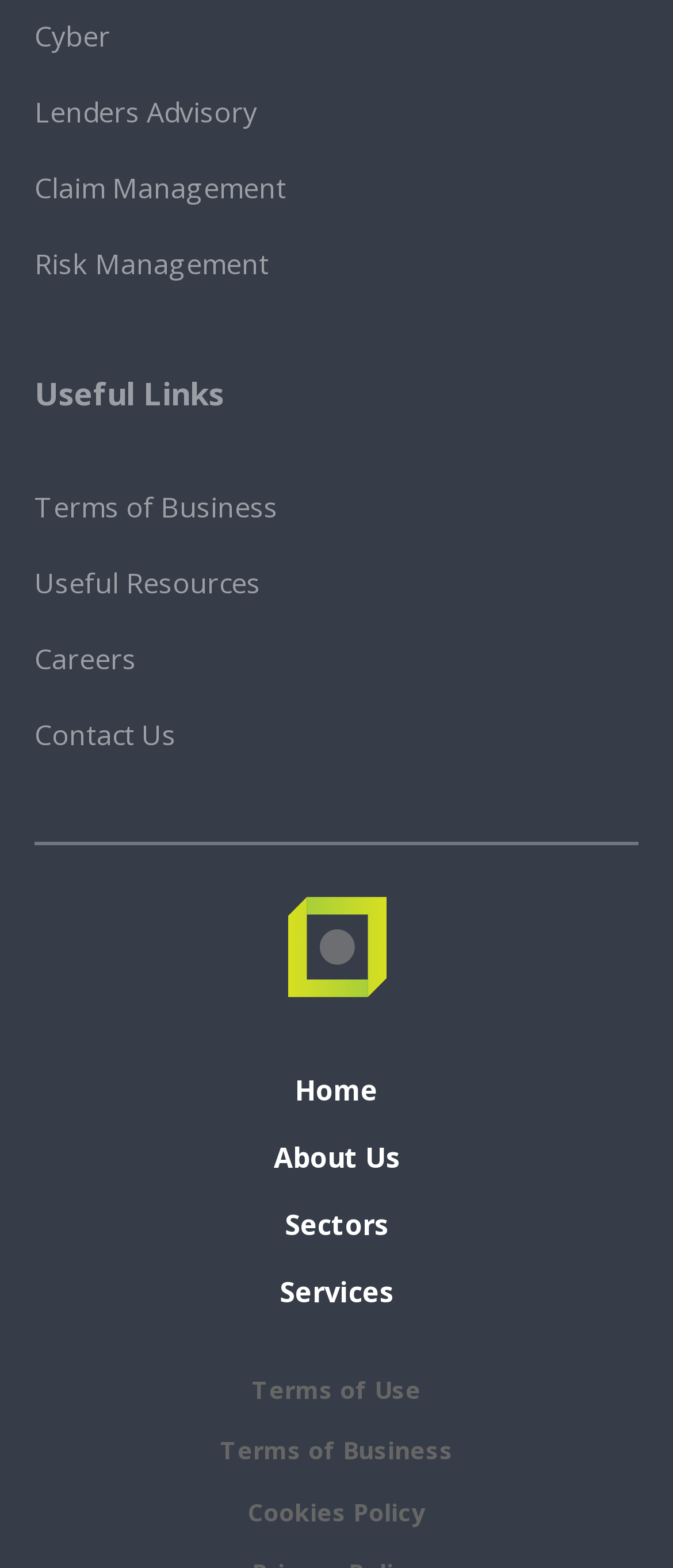Provide the bounding box coordinates for the UI element that is described as: "Careers".

[0.051, 0.396, 0.949, 0.445]